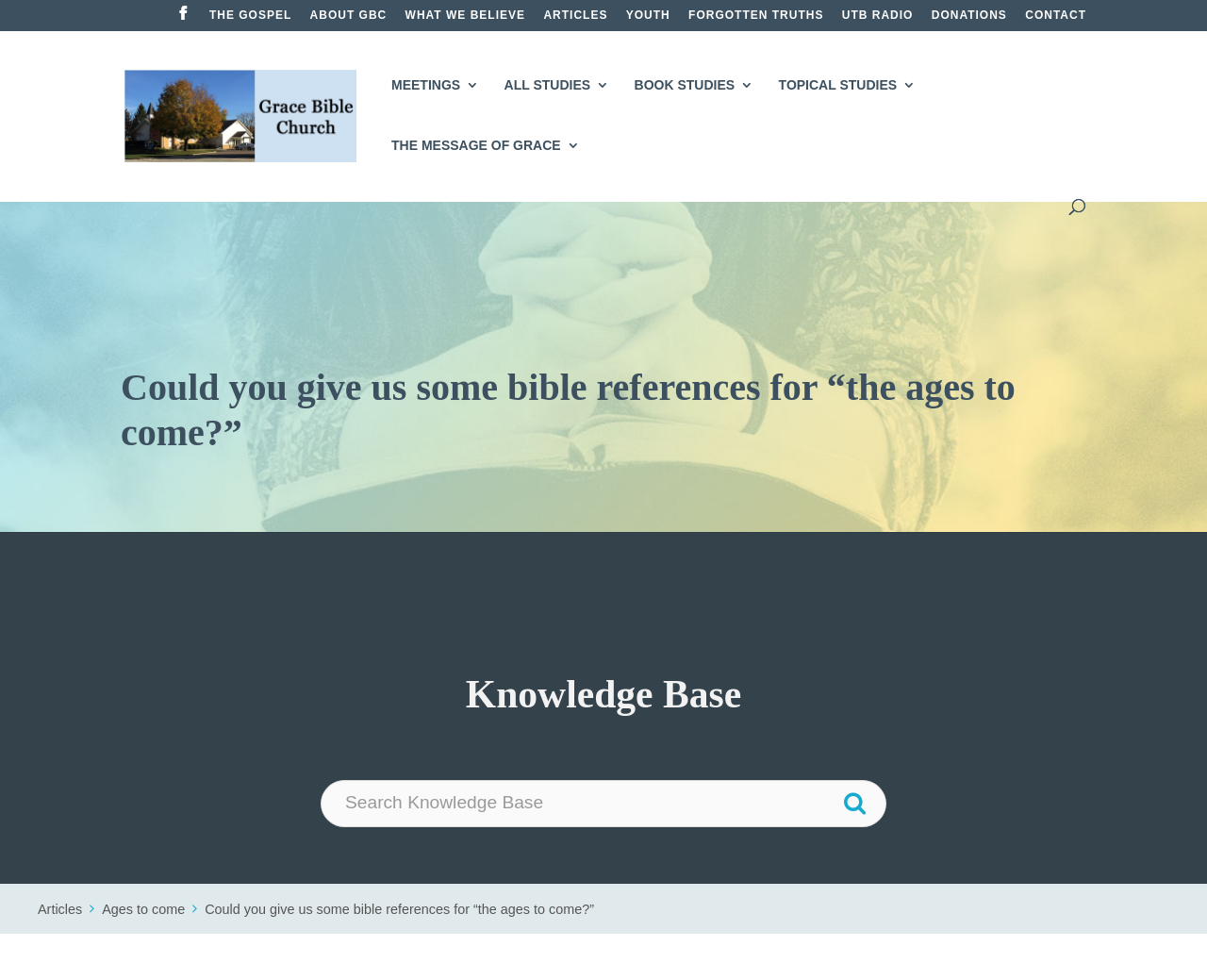Determine the coordinates of the bounding box for the clickable area needed to execute this instruction: "Read the article 'Ages to come'".

[0.085, 0.92, 0.153, 0.935]